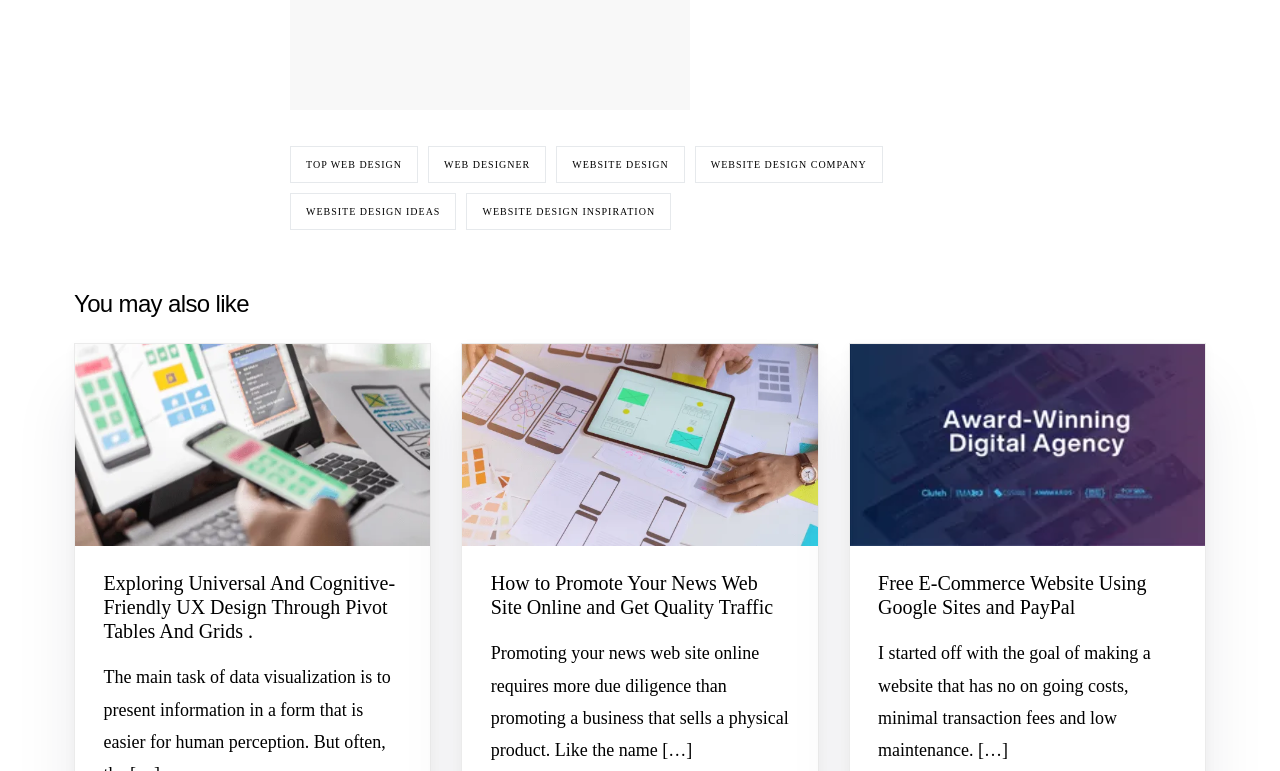What is the format of the posts on the webpage?
Examine the screenshot and reply with a single word or phrase.

Blog posts